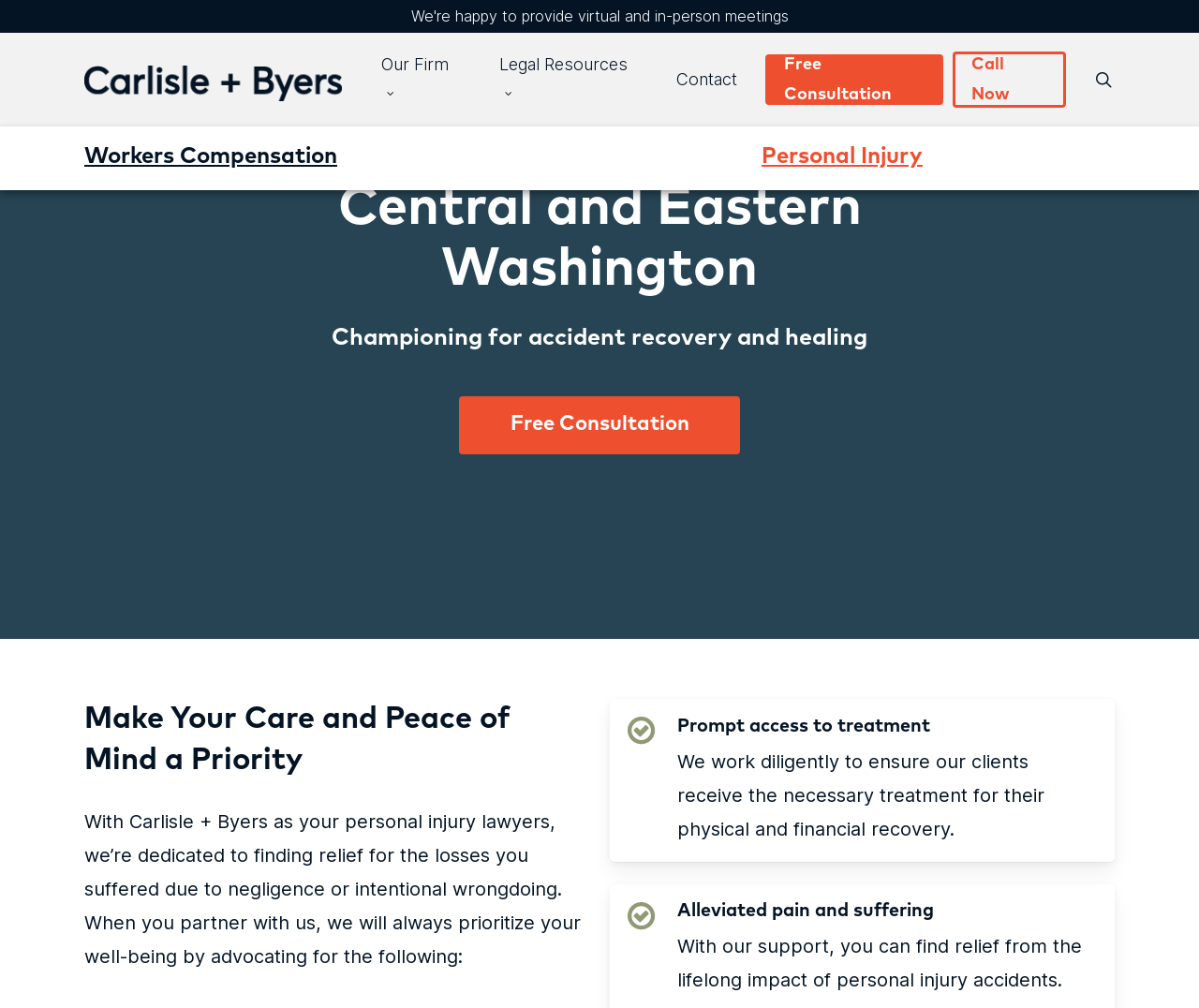Predict the bounding box of the UI element based on the description: "Average Draft Position (ADP) Report". The coordinates should be four float numbers between 0 and 1, formatted as [left, top, right, bottom].

None